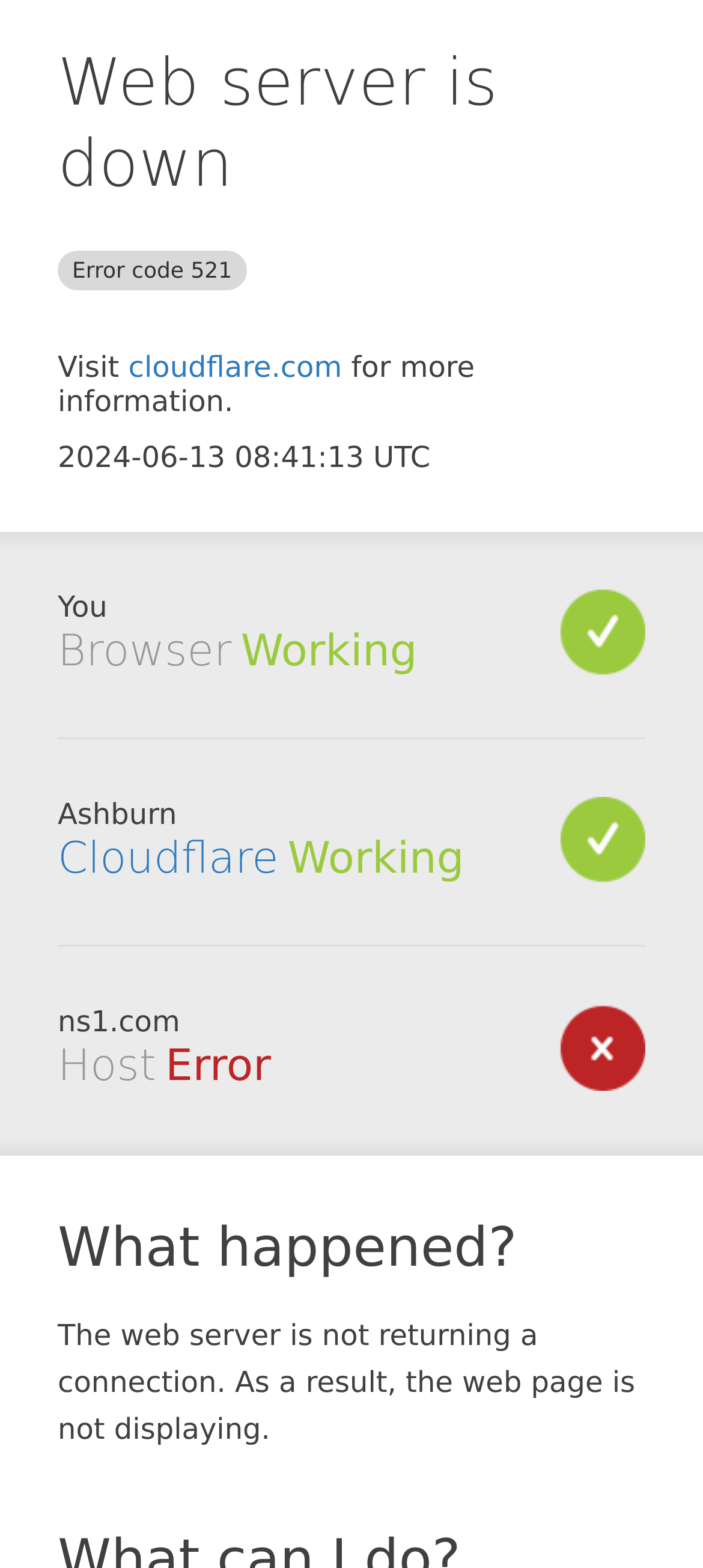Determine the title of the webpage and give its text content.

Web server is down Error code 521